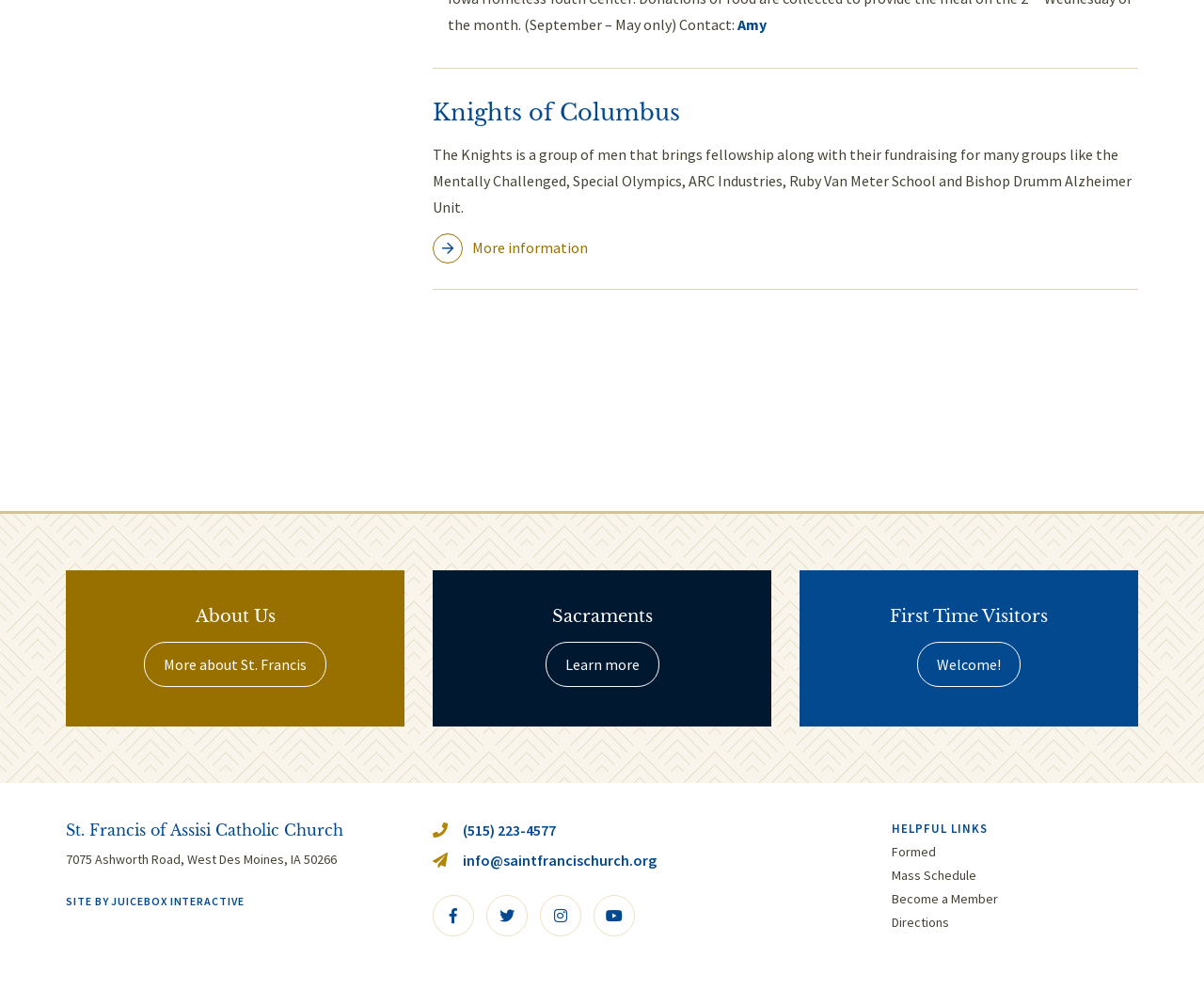Using the provided element description, identify the bounding box coordinates as (top-left x, top-left y, bottom-right x, bottom-right y). Ensure all values are between 0 and 1. Description: More about St. Francis

[0.12, 0.648, 0.271, 0.694]